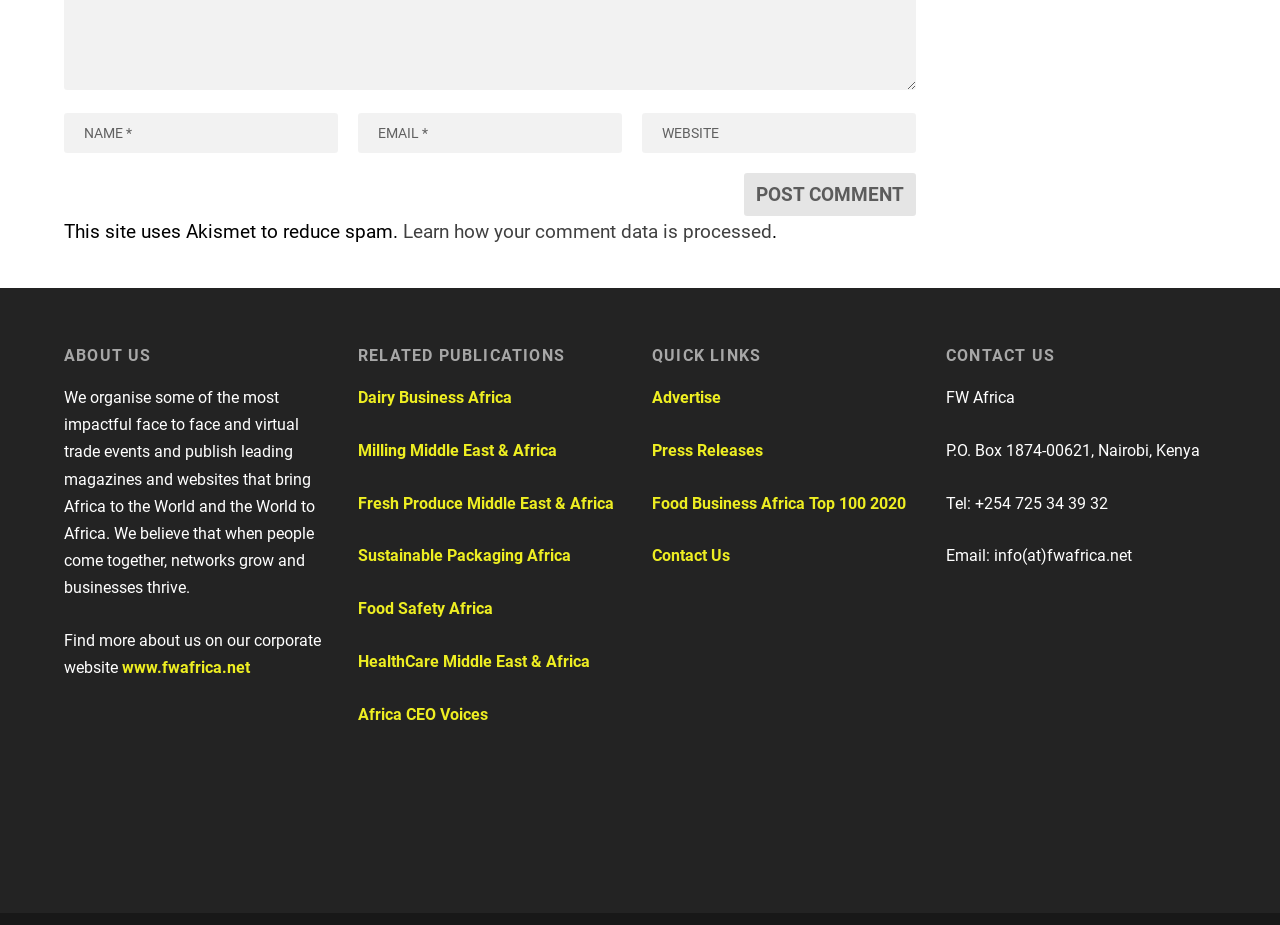How many headings are there on the webpage?
Using the picture, provide a one-word or short phrase answer.

4